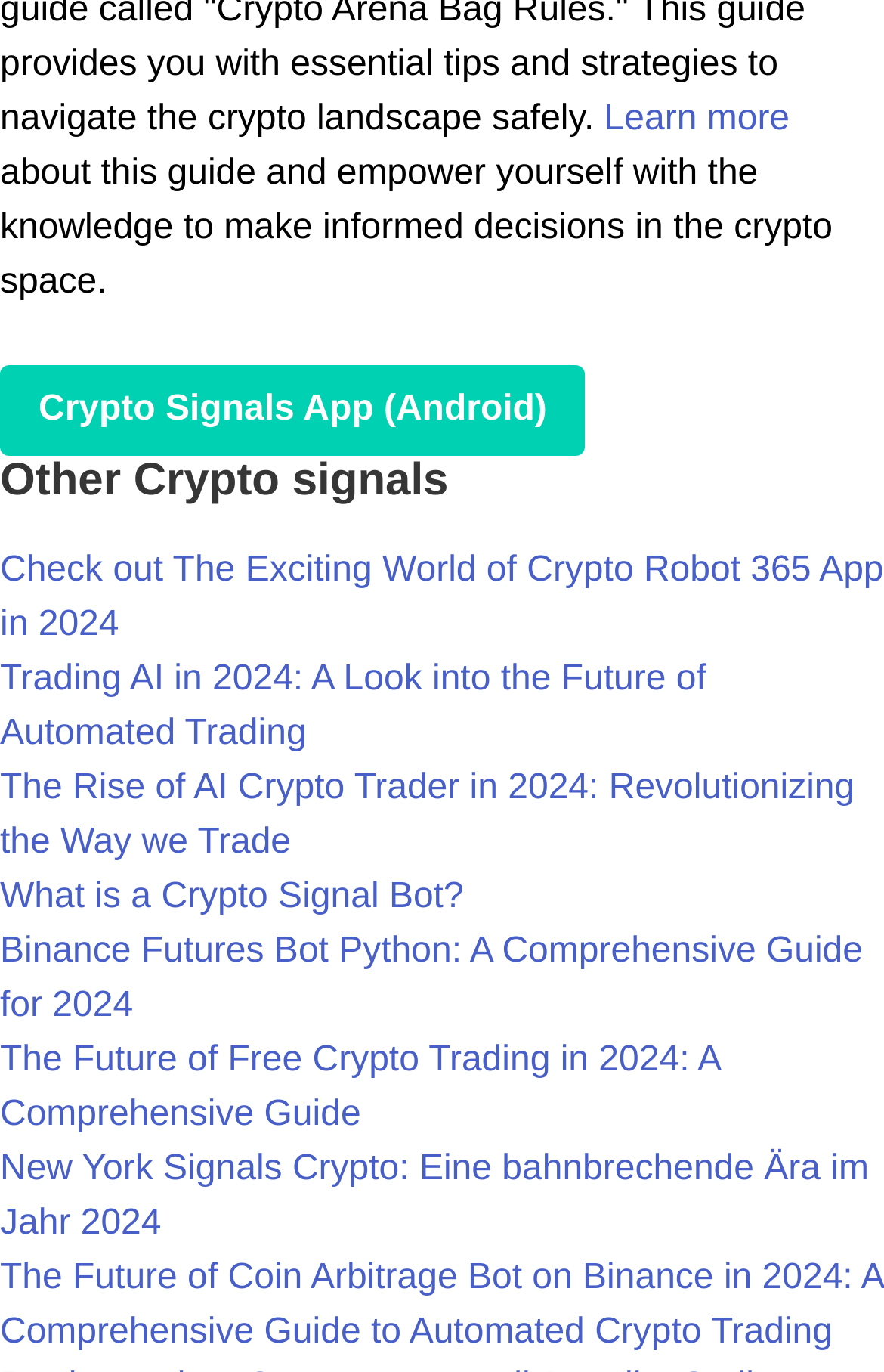Determine the bounding box coordinates for the HTML element mentioned in the following description: "Learn more". The coordinates should be a list of four floats ranging from 0 to 1, represented as [left, top, right, bottom].

[0.683, 0.073, 0.893, 0.102]